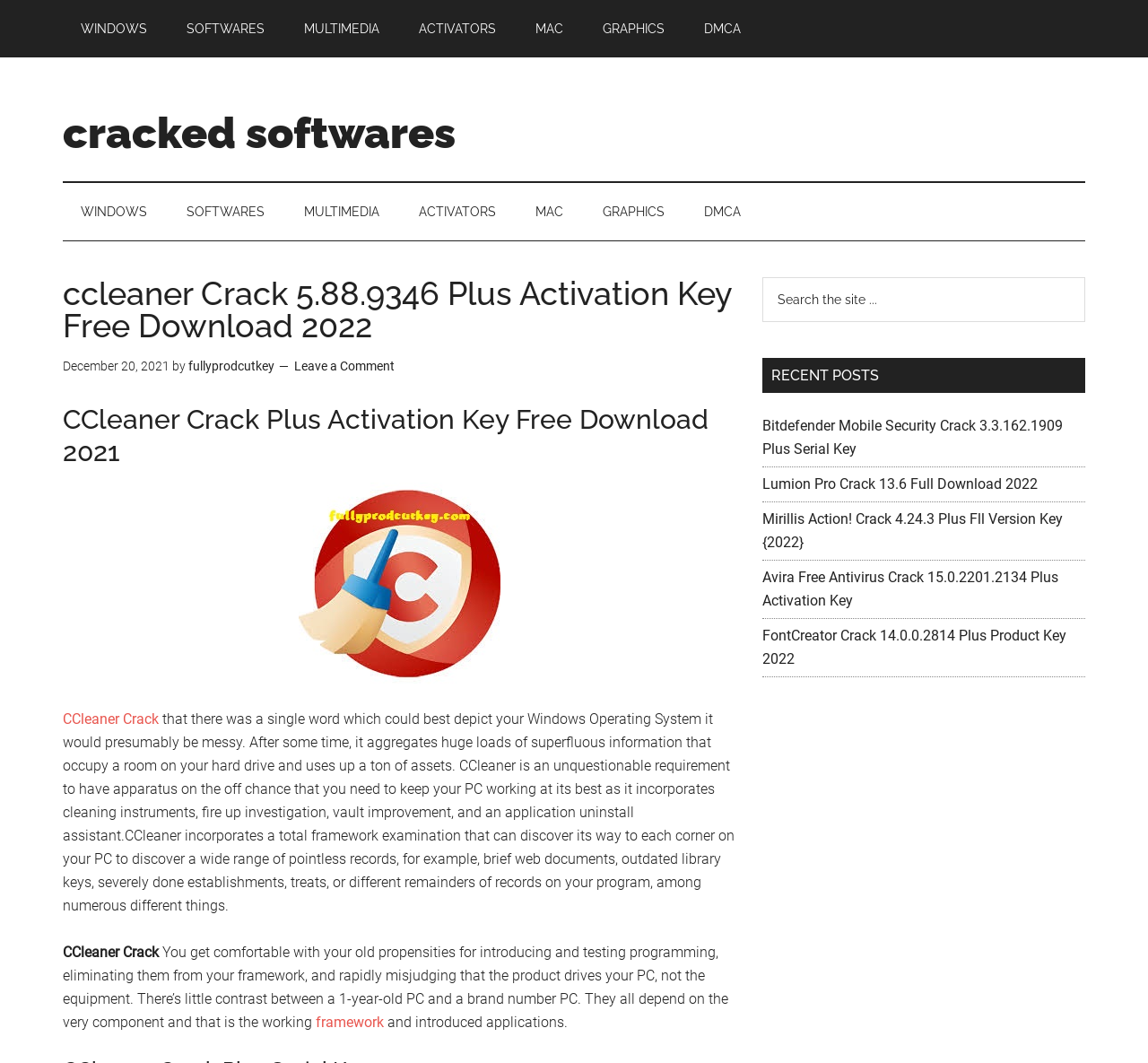Look at the image and answer the question in detail:
What is the purpose of CCleaner?

According to the webpage, CCleaner is an essential tool to have on your PC to keep it running at its best, and it includes cleaning tools, startup analysis, registry improvement, and an application uninstall assistant.